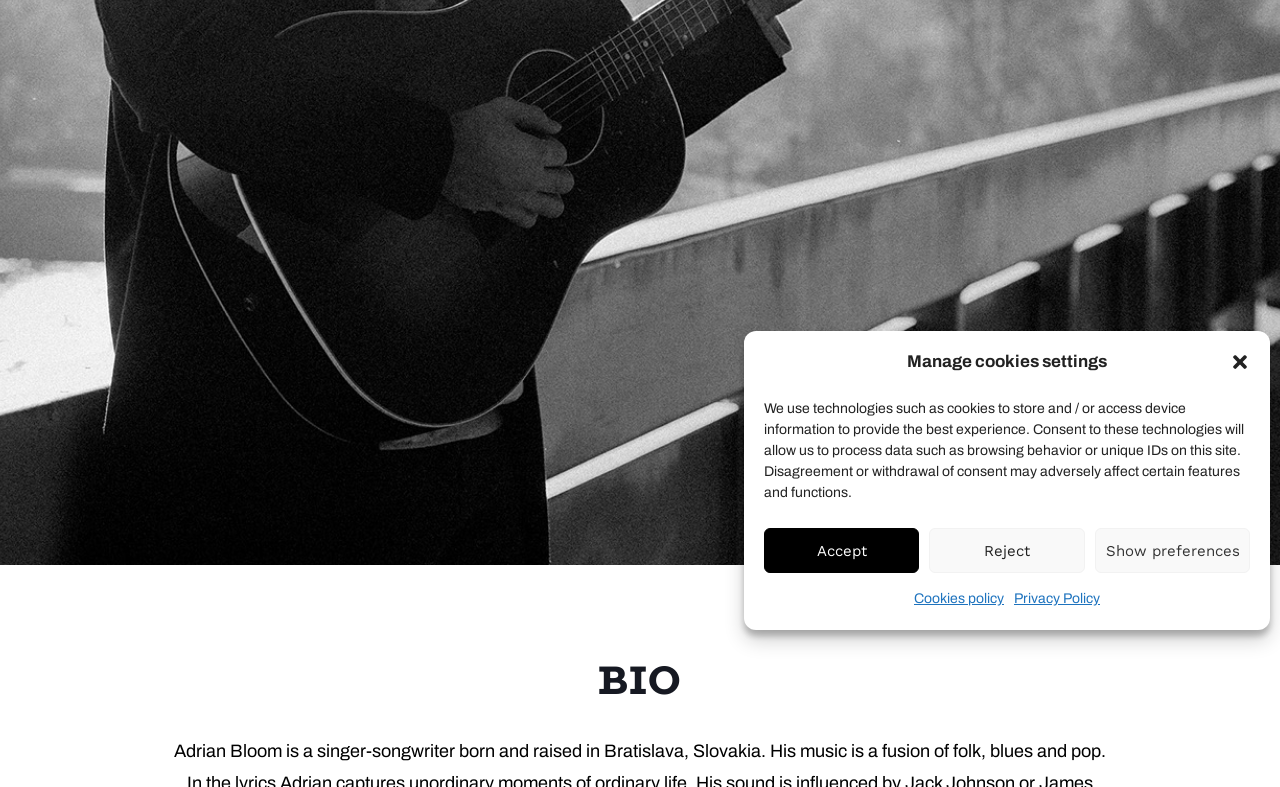Identify the bounding box for the UI element that is described as follows: "Show preferences".

[0.855, 0.671, 0.977, 0.728]